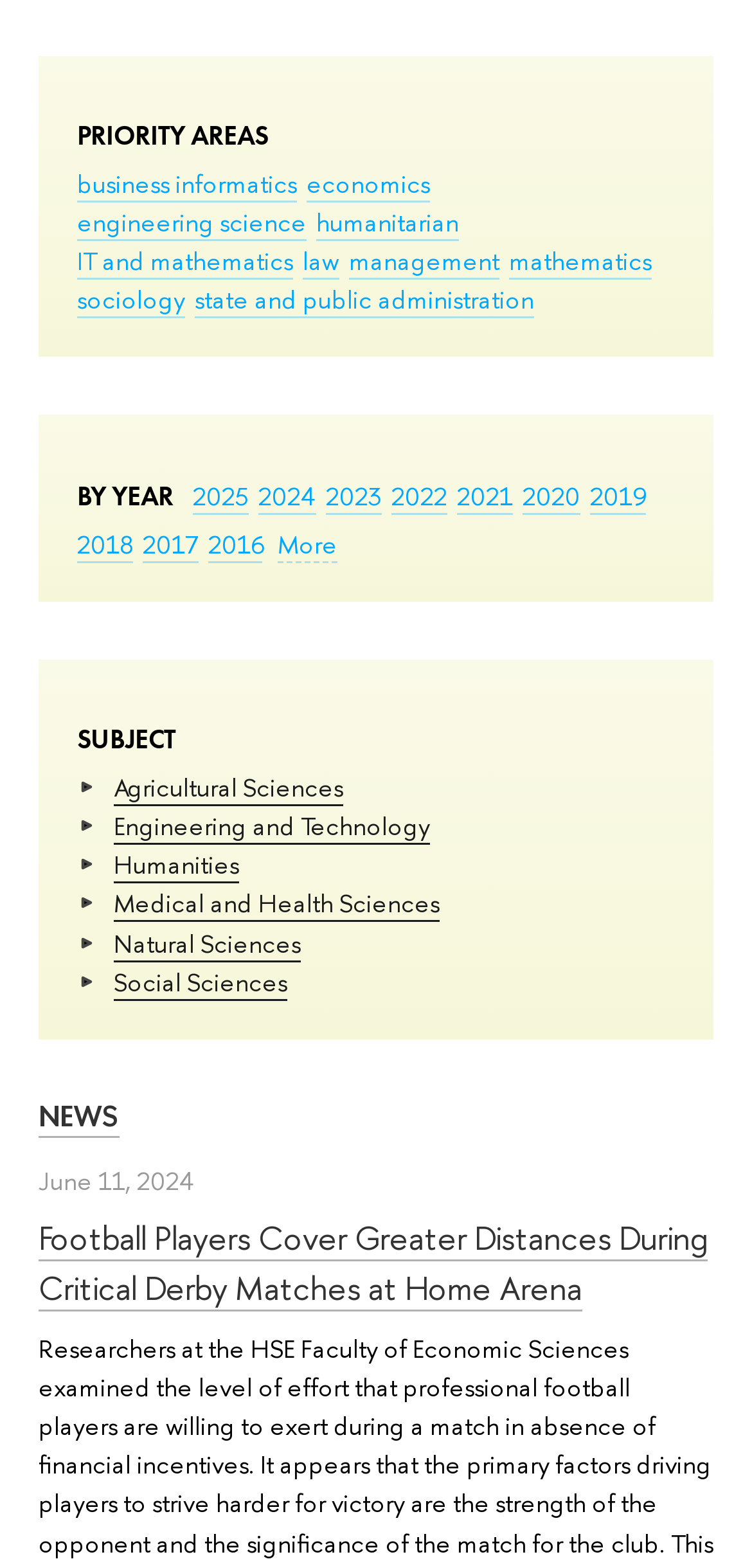What is the news title on June 11, 2024?
Using the details shown in the screenshot, provide a comprehensive answer to the question.

The news title on June 11, 2024 is 'Football Players Cover Greater Distances During Critical Derby Matches at Home Arena', which is a link located at [0.051, 0.775, 0.941, 0.837].